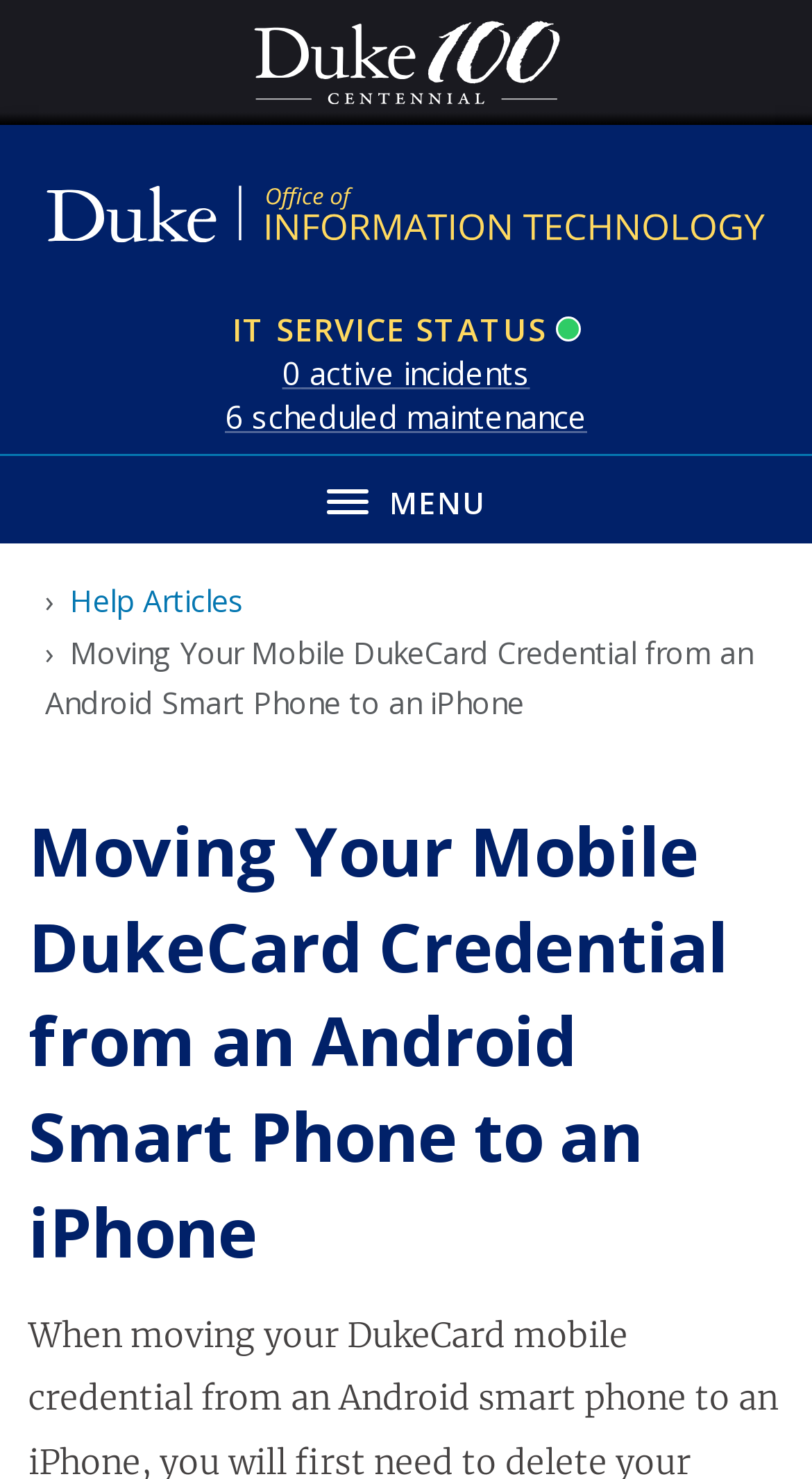What is the logo on the top left corner?
From the image, respond with a single word or phrase.

Duke 100 Centennial logo